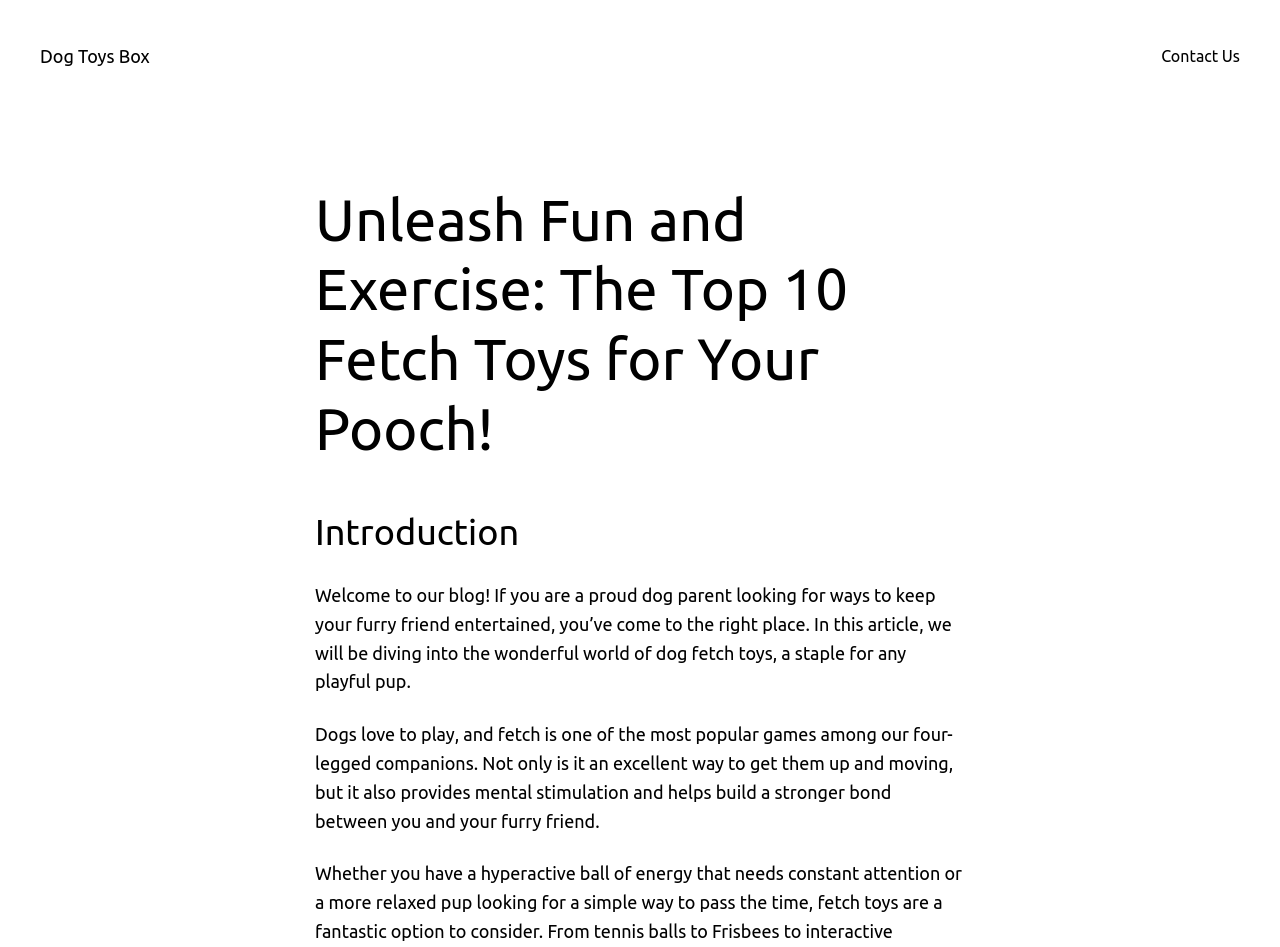Ascertain the bounding box coordinates for the UI element detailed here: "Contact Us". The coordinates should be provided as [left, top, right, bottom] with each value being a float between 0 and 1.

[0.907, 0.046, 0.969, 0.073]